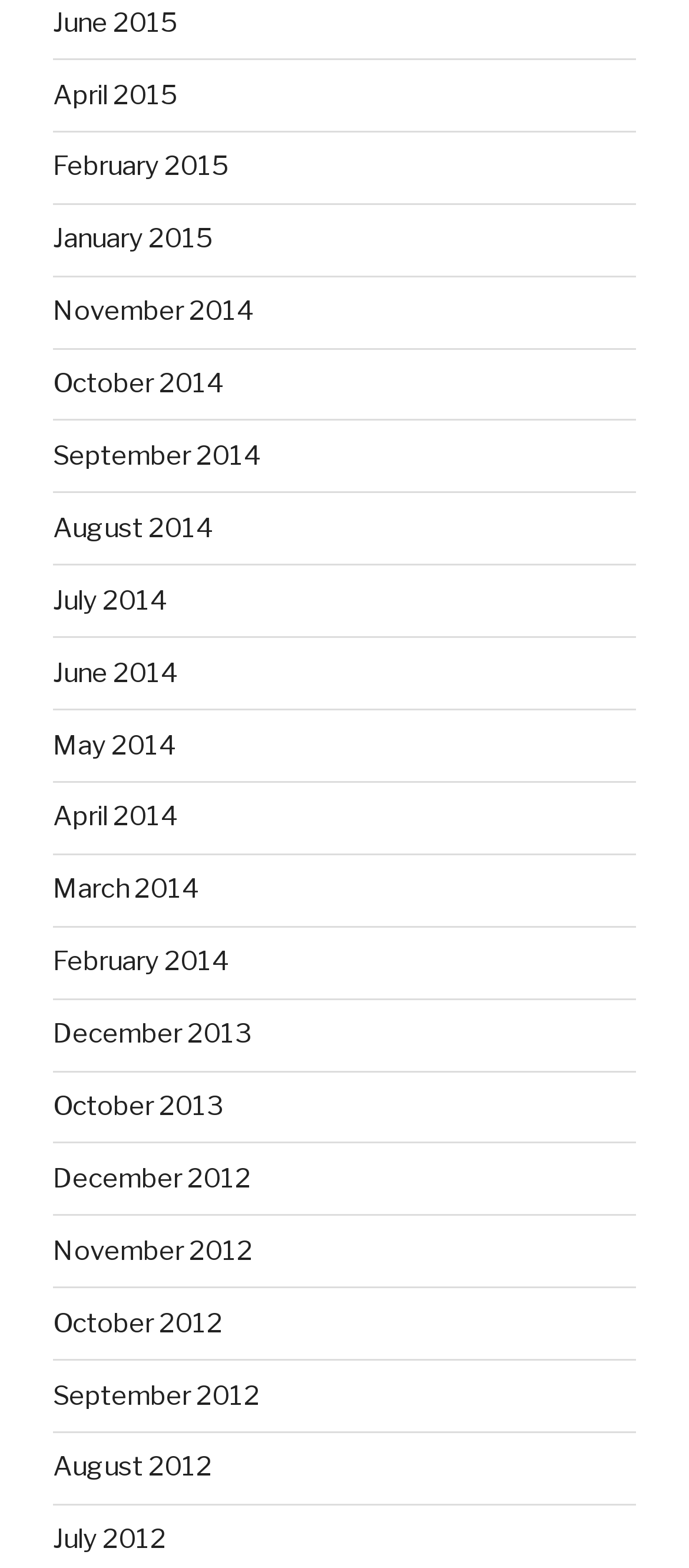Respond with a single word or phrase for the following question: 
How many links are available for the year 2015?

4